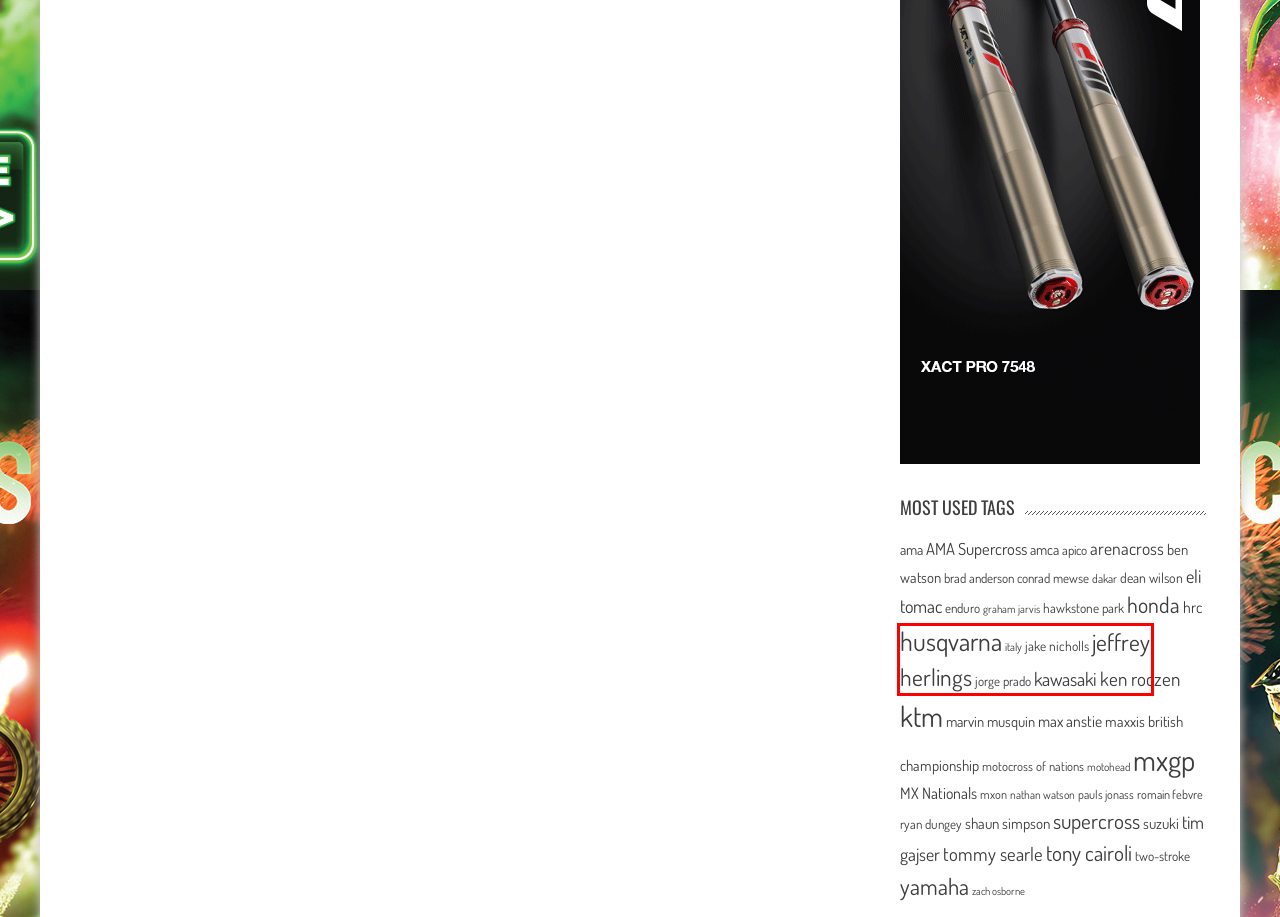You have been given a screenshot of a webpage, where a red bounding box surrounds a UI element. Identify the best matching webpage description for the page that loads after the element in the bounding box is clicked. Options include:
A. two-stroke – MotoHead
B. tommy searle – MotoHead
C. supercross – MotoHead
D. suzuki – MotoHead
E. jeffrey herlings – MotoHead
F. max anstie – MotoHead
G. arenacross – MotoHead
H. motohead – MotoHead

E